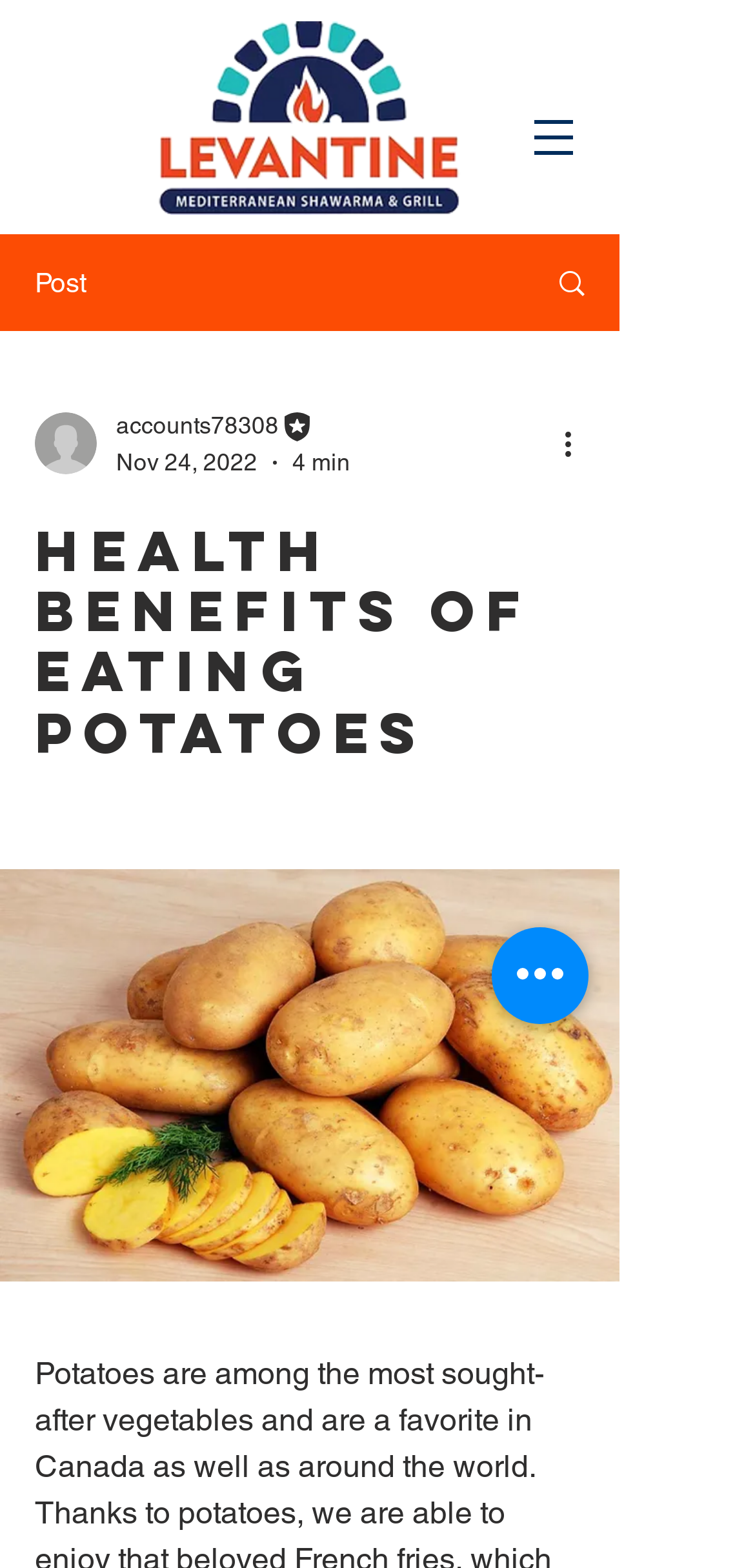Find and provide the bounding box coordinates for the UI element described here: "Search". The coordinates should be given as four float numbers between 0 and 1: [left, top, right, bottom].

[0.695, 0.151, 0.818, 0.21]